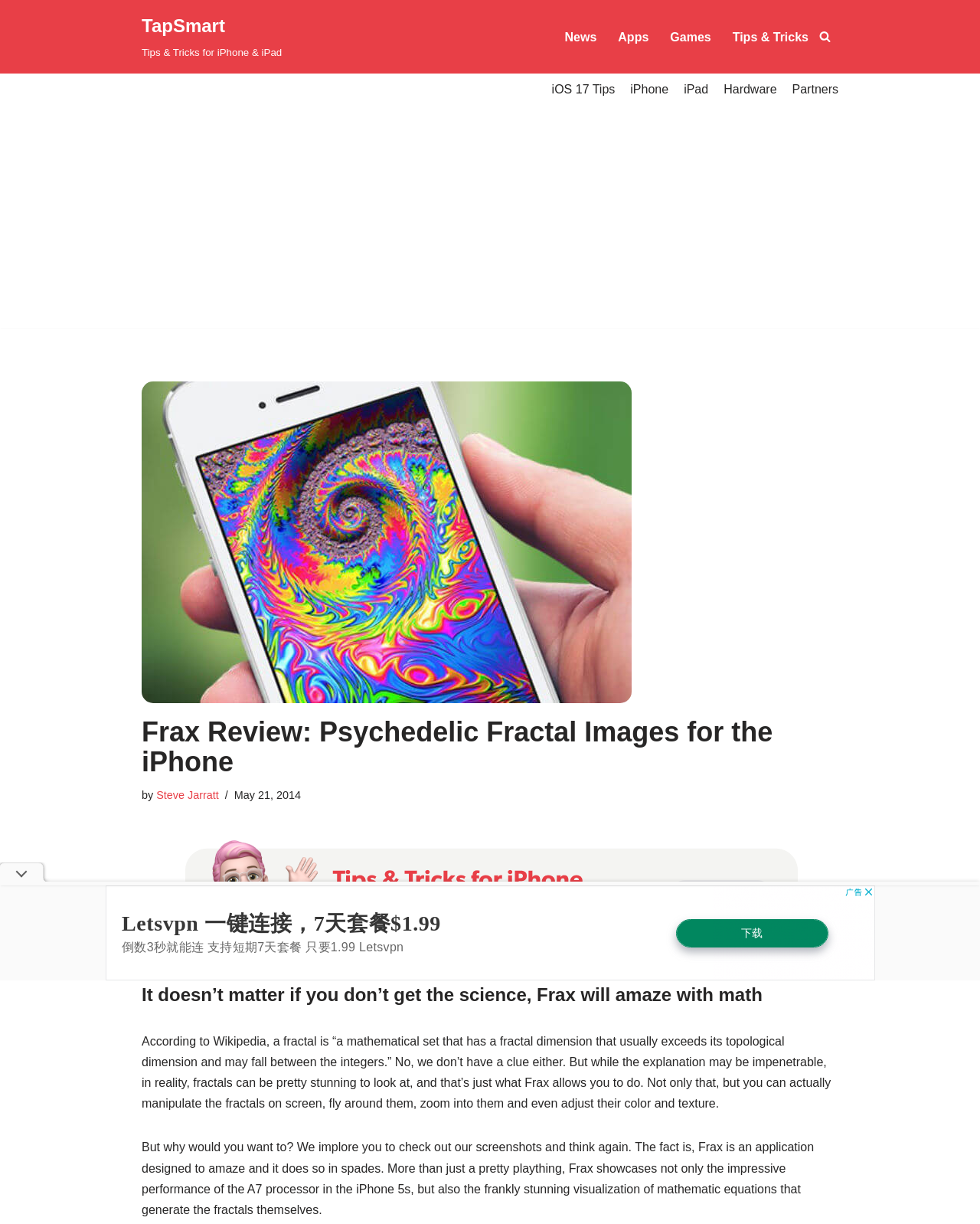Can you specify the bounding box coordinates of the area that needs to be clicked to fulfill the following instruction: "Read the article by Steve Jarratt"?

[0.16, 0.645, 0.223, 0.655]